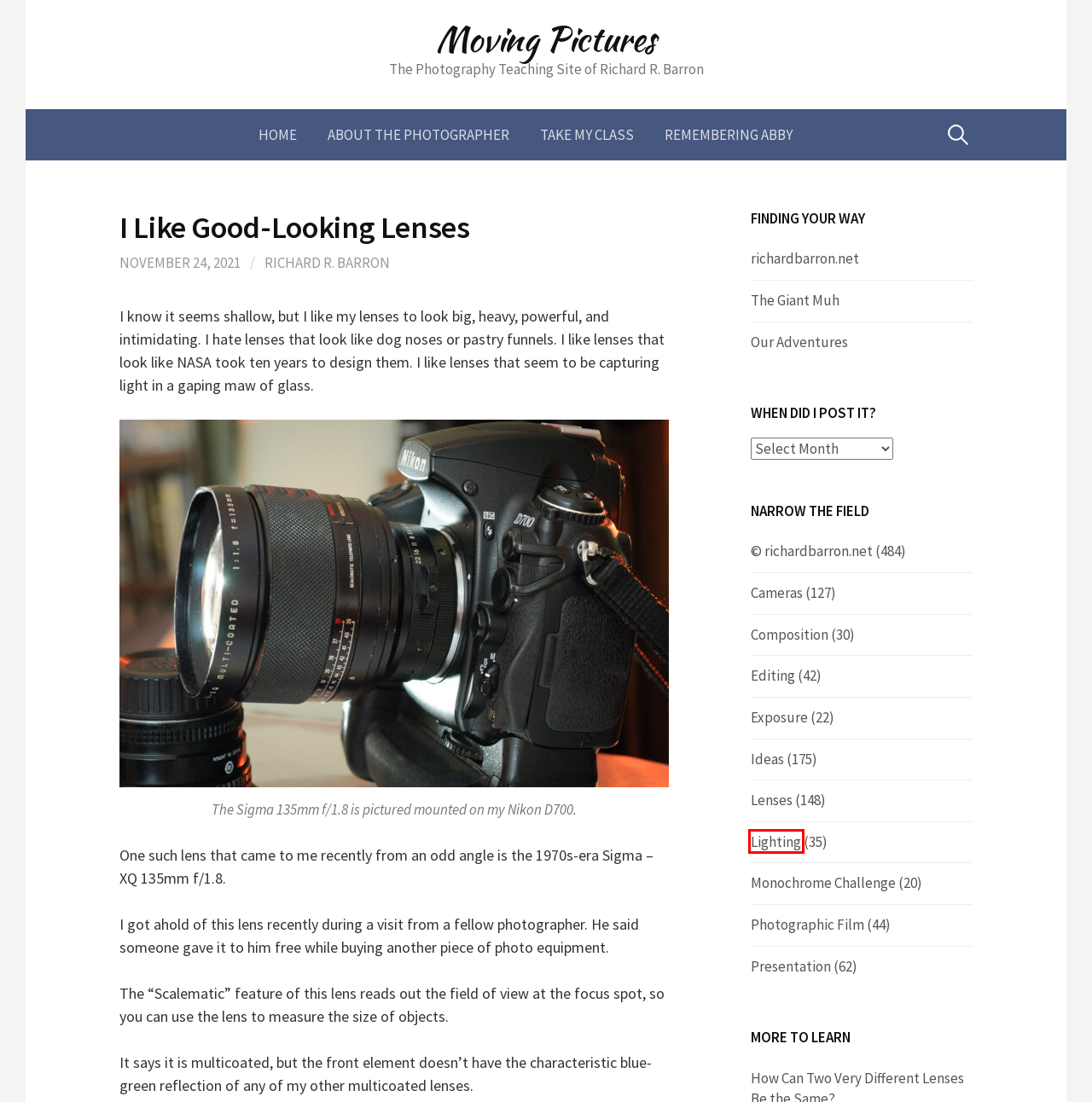Provided is a screenshot of a webpage with a red bounding box around an element. Select the most accurate webpage description for the page that appears after clicking the highlighted element. Here are the candidates:
A. Behold a Giant Muh – Ask your doctor if once daily Giant Muh is right for you!
B. About the Photographer – Moving Pictures
C. Cameras – Moving Pictures
D. Presentation – Moving Pictures
E. Remembering Abby – Moving Pictures
F. Lenses – Moving Pictures
G. Lighting – Moving Pictures
H. Exposure – Moving Pictures

G